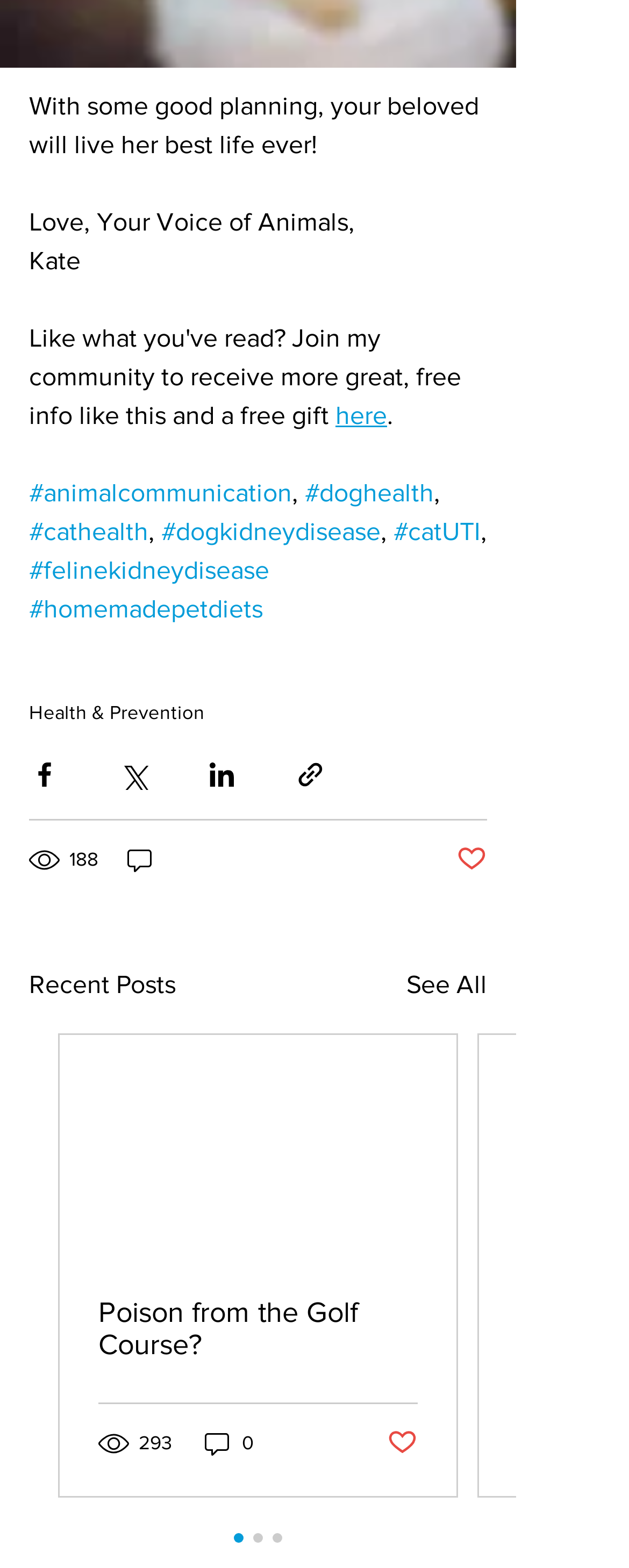Give the bounding box coordinates for this UI element: "aria-label="Share via link"". The coordinates should be four float numbers between 0 and 1, arranged as [left, top, right, bottom].

[0.469, 0.484, 0.518, 0.503]